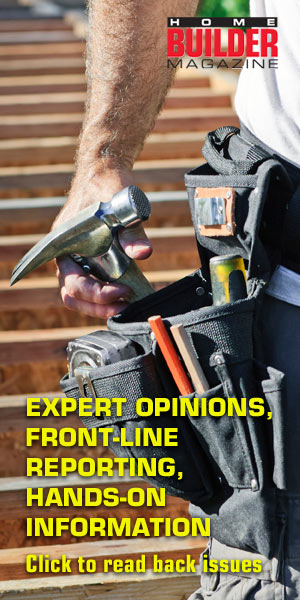Please examine the image and answer the question with a detailed explanation:
What is the background of the image?

The background features wooden beams, indicating an active construction site, which suggests that the image is set in a construction environment.